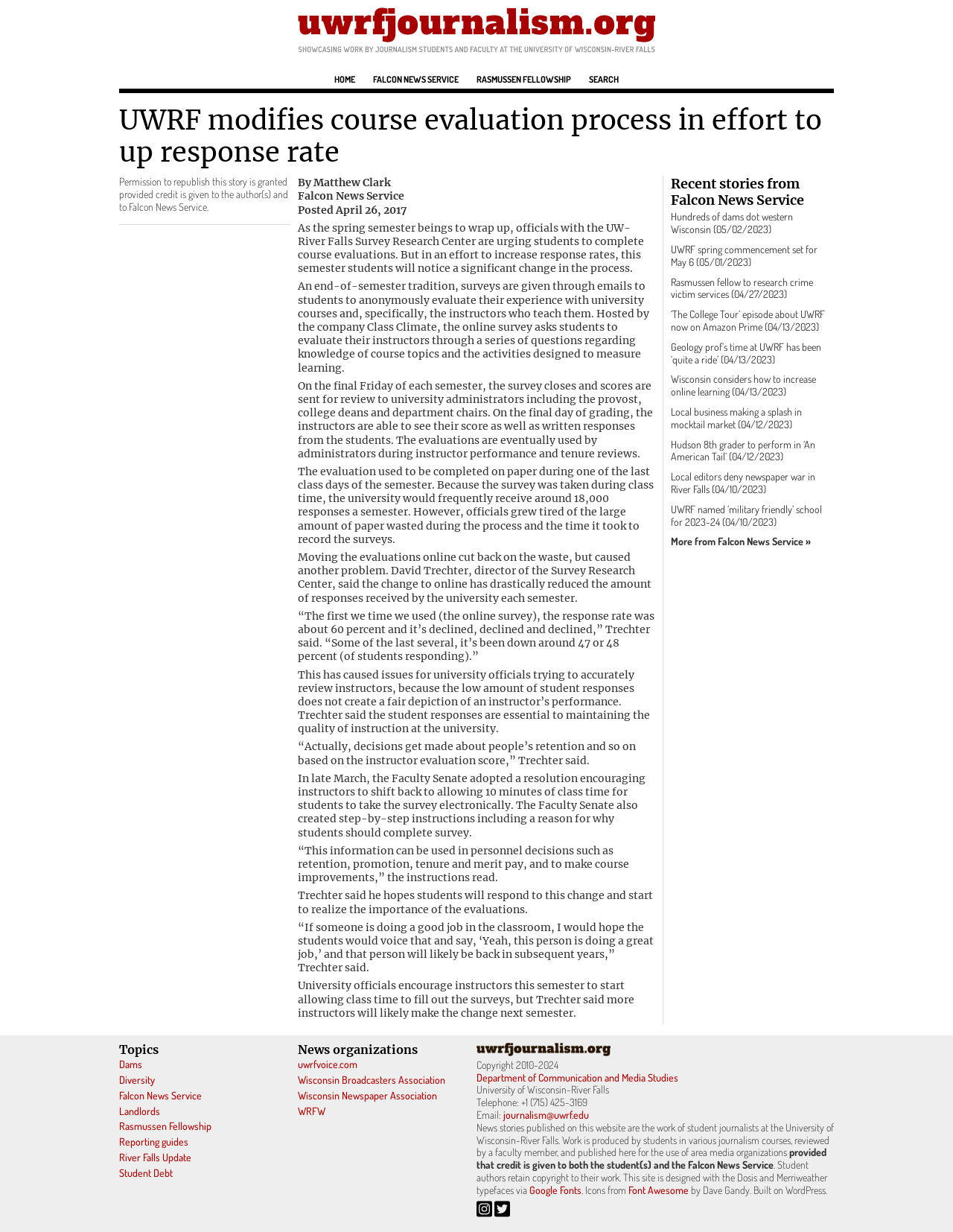Please provide a brief answer to the following inquiry using a single word or phrase:
How many recent stories are listed from Falcon News Service?

9